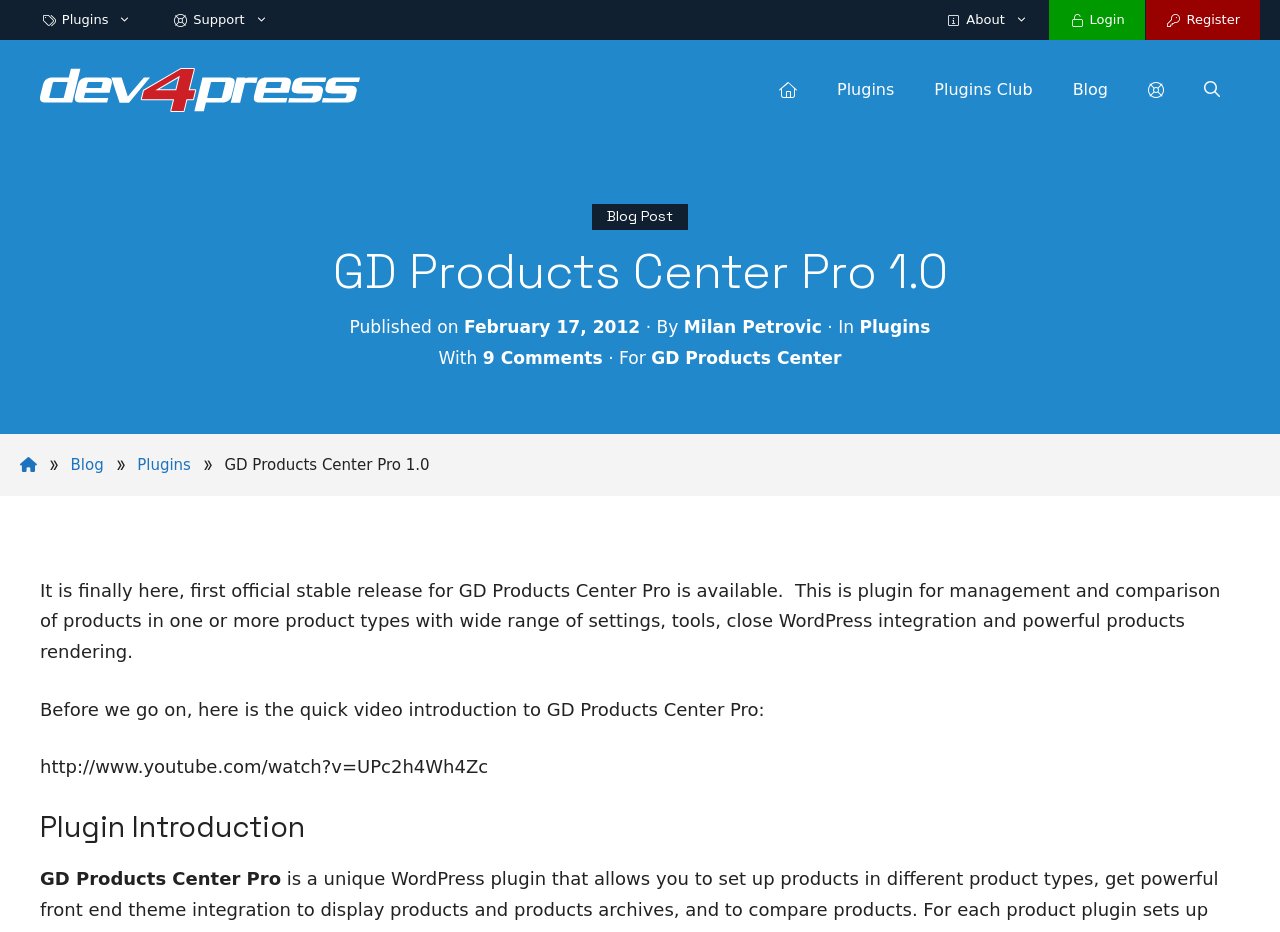Please identify the bounding box coordinates of the area that needs to be clicked to follow this instruction: "Click on the 'GD Products Center' link".

[0.509, 0.373, 0.657, 0.395]